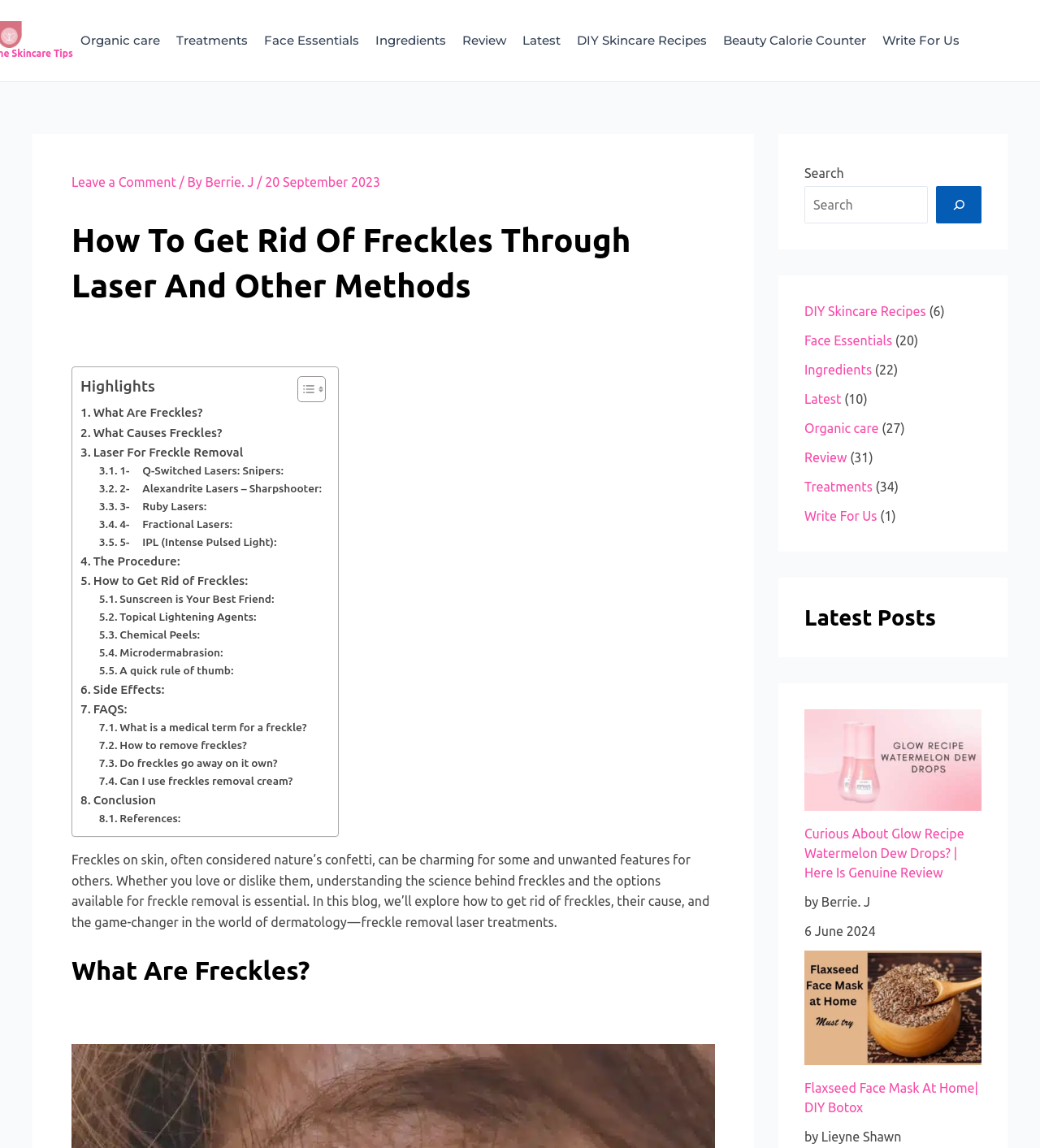Provide your answer in one word or a succinct phrase for the question: 
What is the main topic of this webpage?

Laser freckle removal